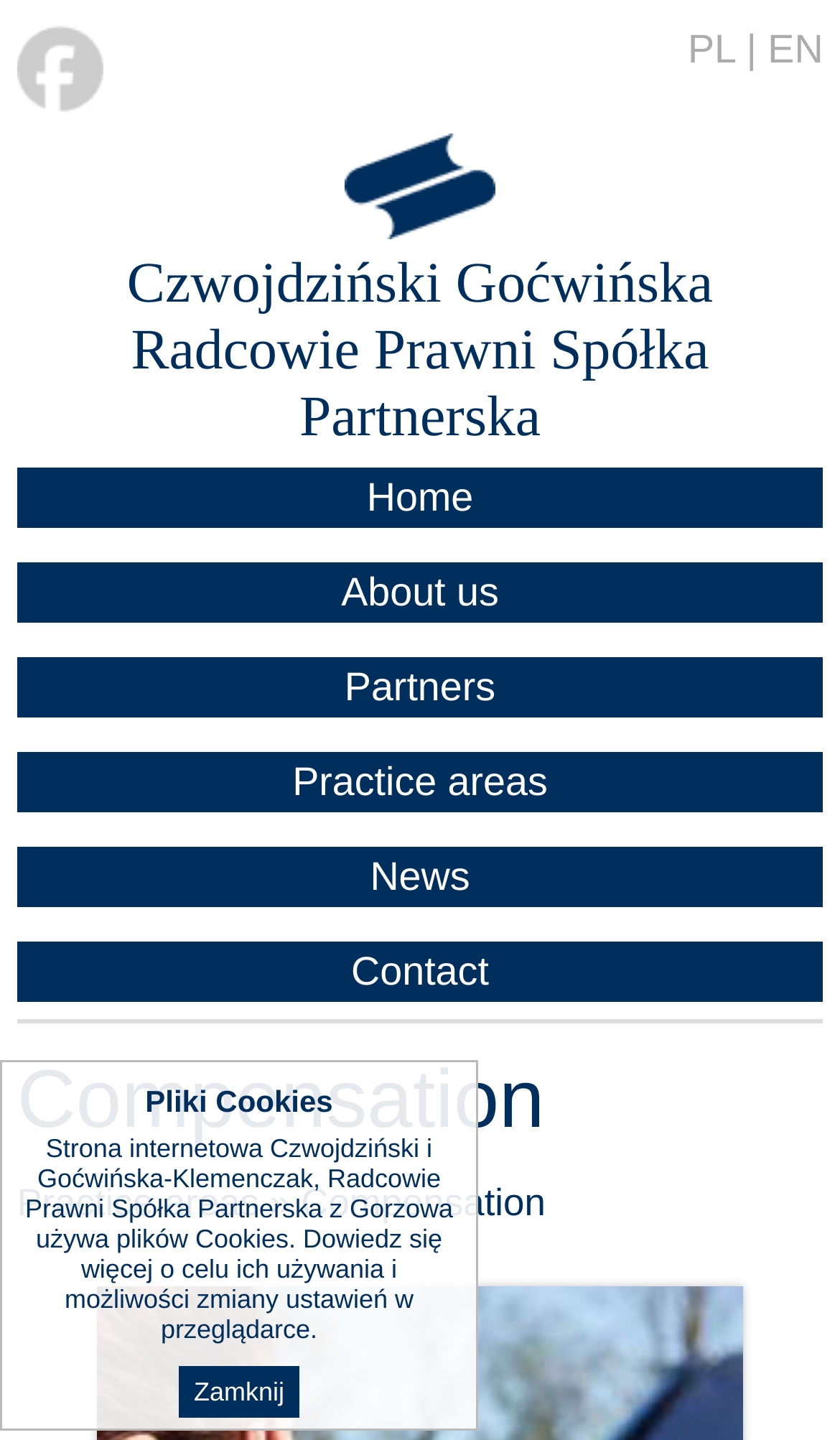Answer the following inquiry with a single word or phrase:
What is the purpose of the webpage?

To provide information about compensation claims